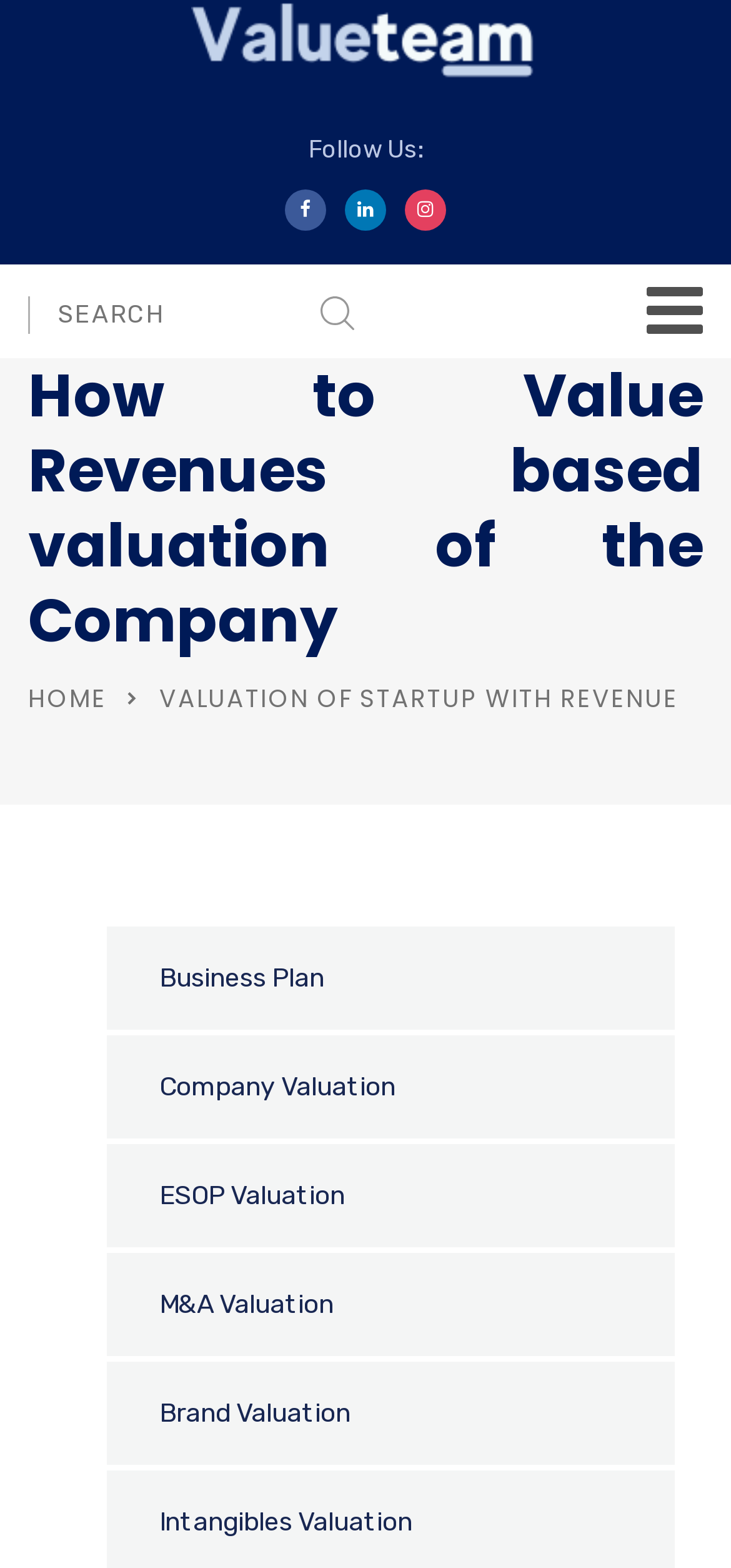How many navigation links are available?
Using the image, respond with a single word or phrase.

5